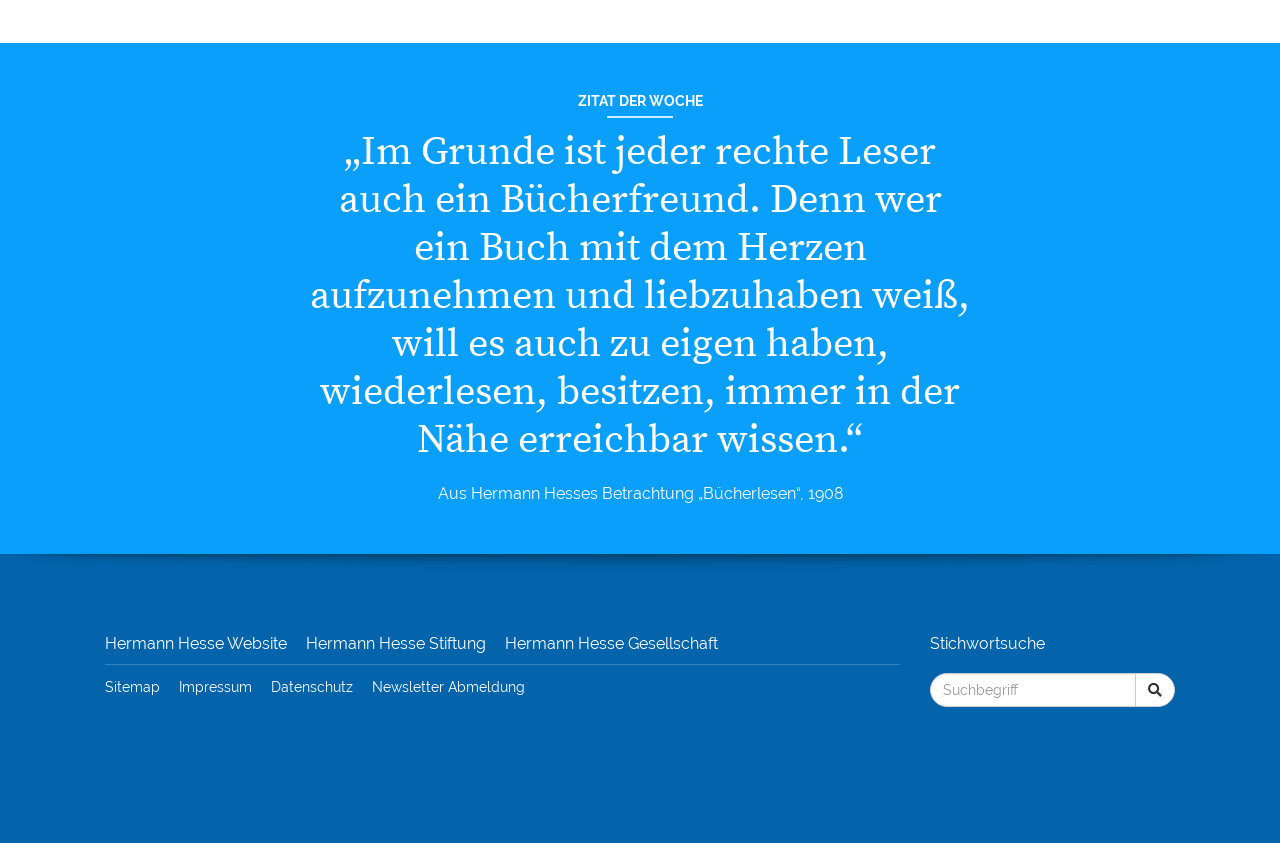How many links are there at the bottom of the page?
Please provide a comprehensive answer to the question based on the webpage screenshot.

There are 7 links at the bottom of the page, which are 'Hermann Hesse Website', 'Hermann Hesse Stiftung', 'Hermann Hesse Gesellschaft', 'Sitemap', 'Impressum', 'Datenschutz', and 'Newsletter Abmeldung'.